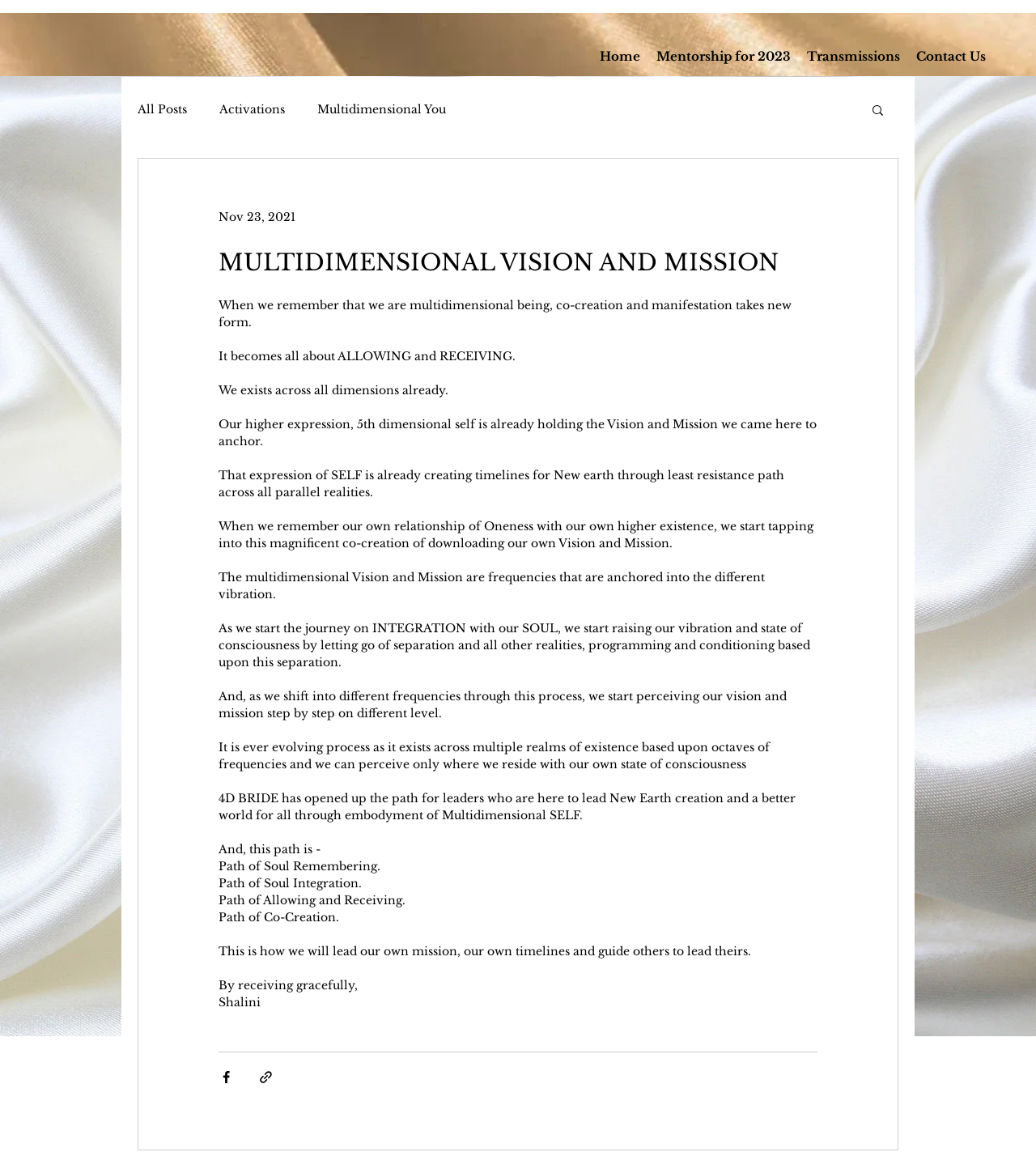Answer the question briefly using a single word or phrase: 
What is the author of the article?

Shalini